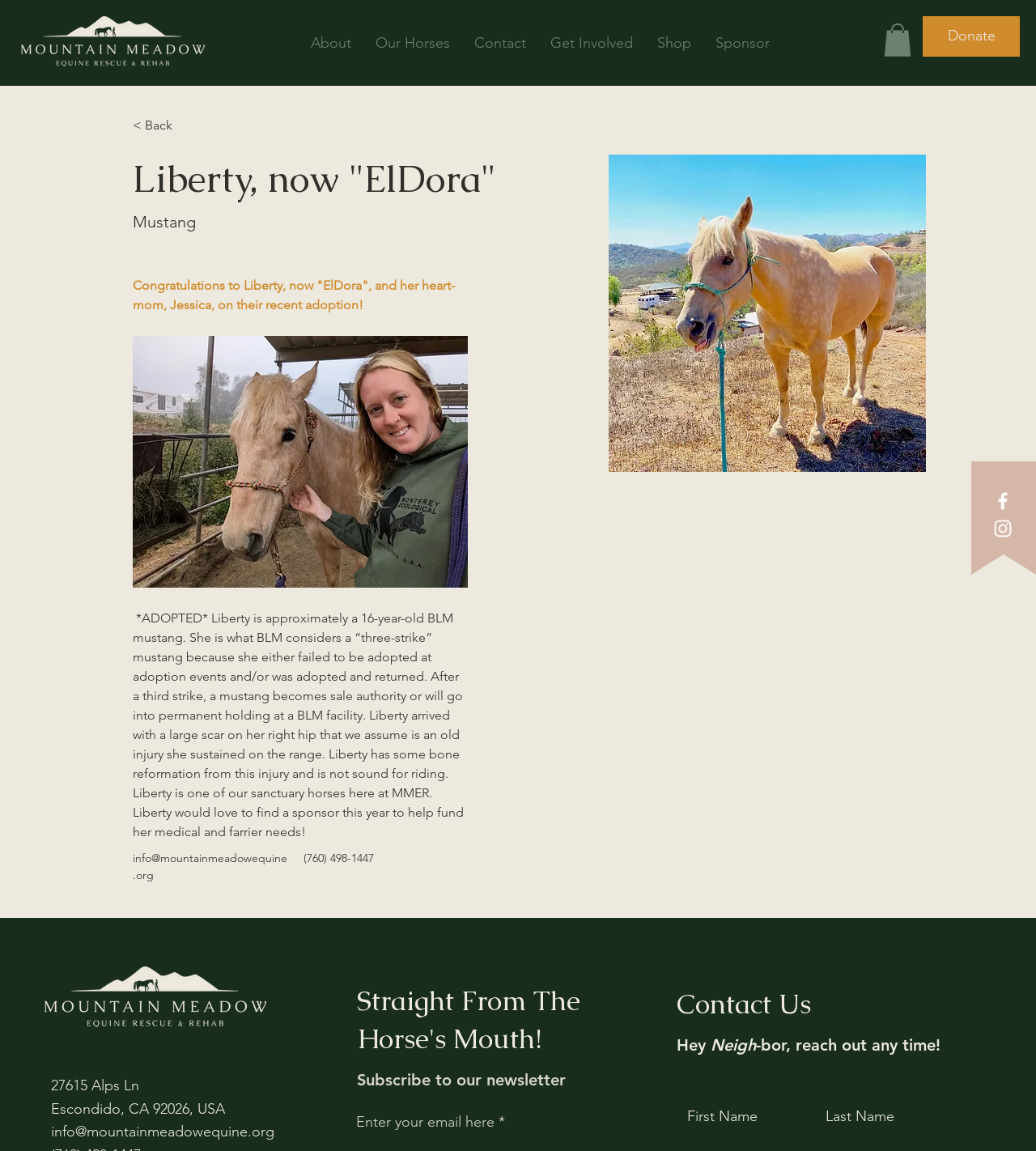Use a single word or phrase to answer the question:
What can be done to help fund the horse's medical needs?

Sponsor